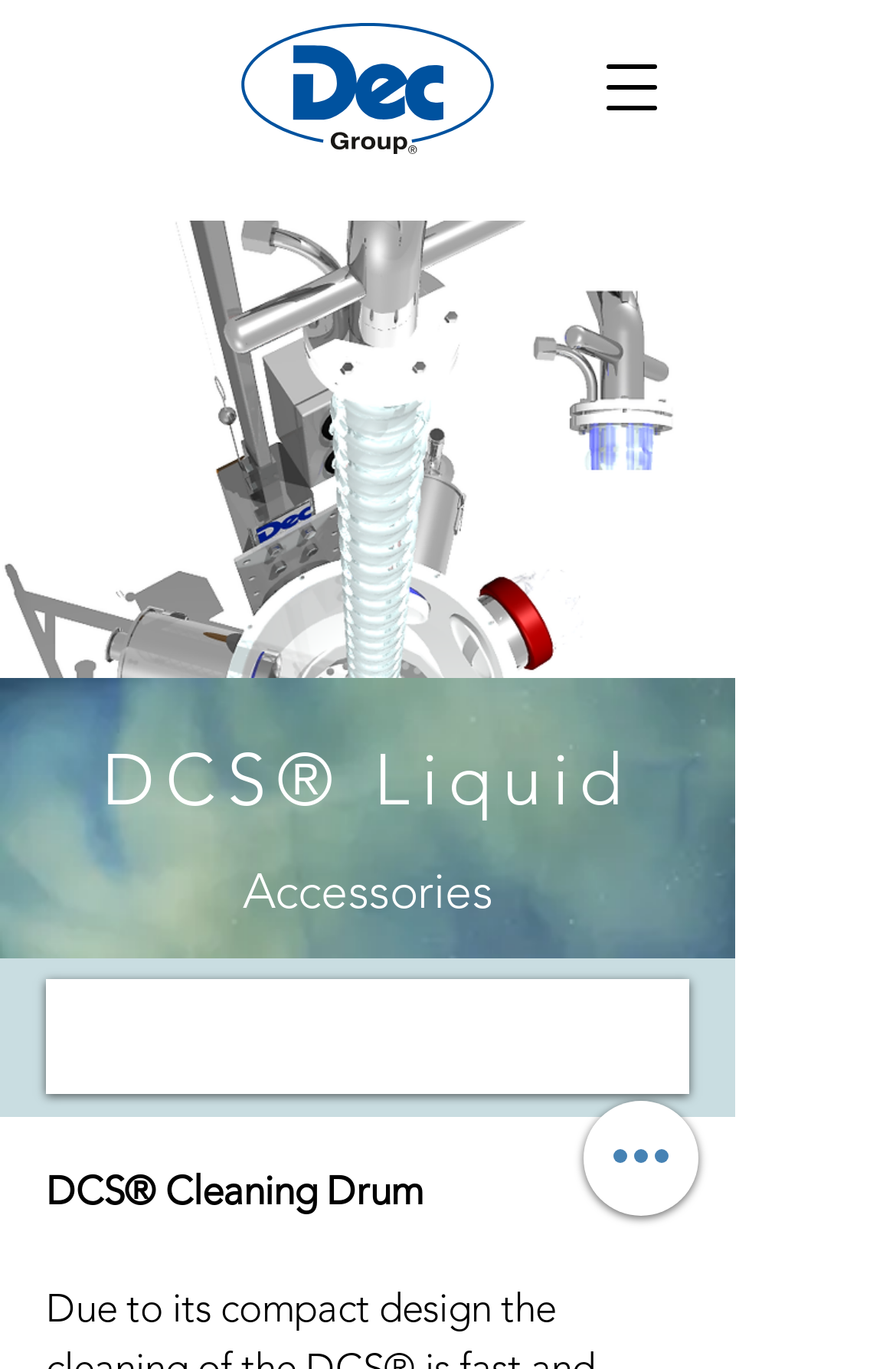How many navigation options are available?
Using the details from the image, give an elaborate explanation to answer the question.

I can see two buttons on the webpage, one is 'Open navigation menu' and the other is 'Quick actions', which implies that there are two navigation options available.